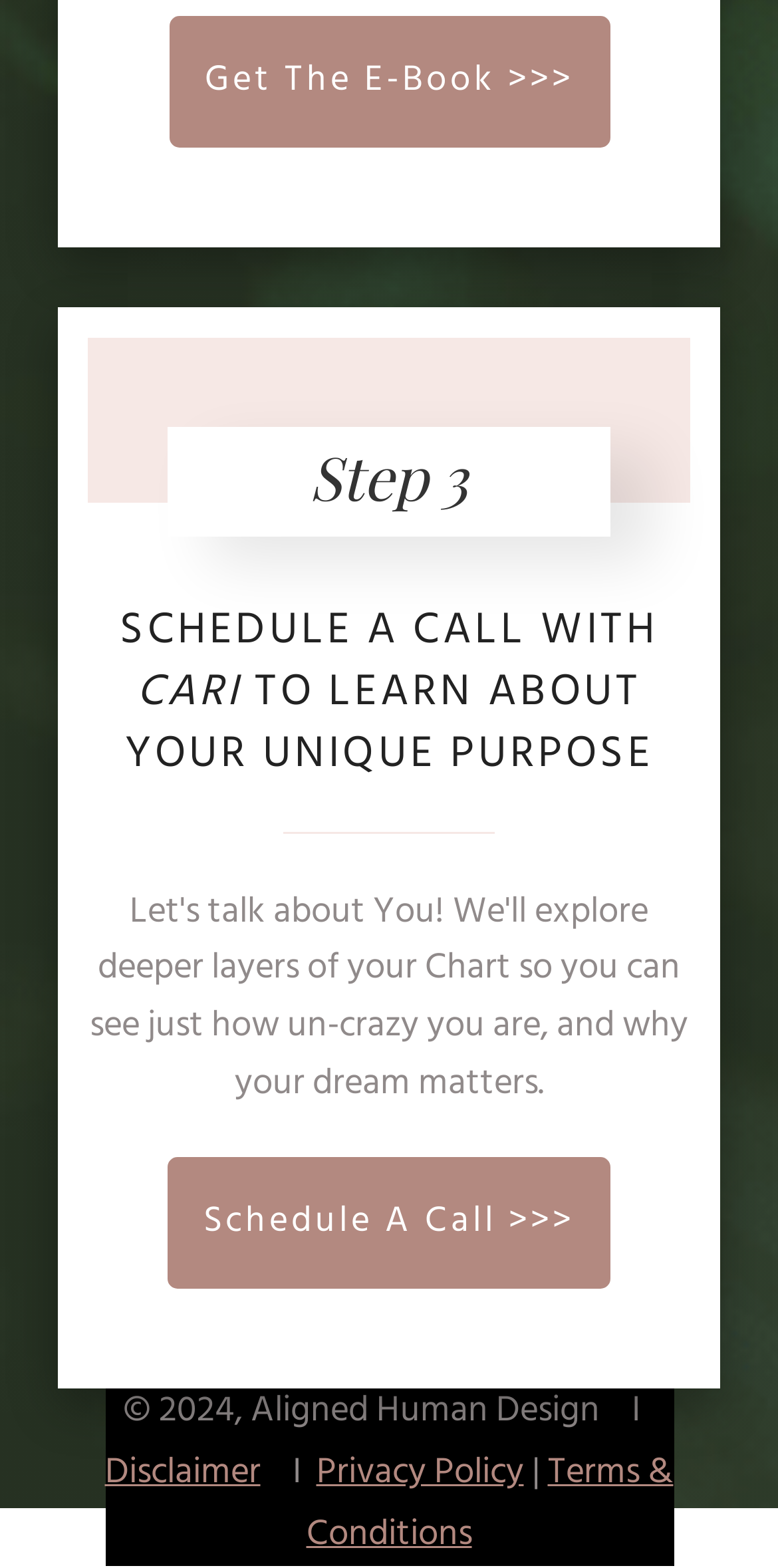Provide a single word or phrase answer to the question: 
What year is the copyright for?

2024